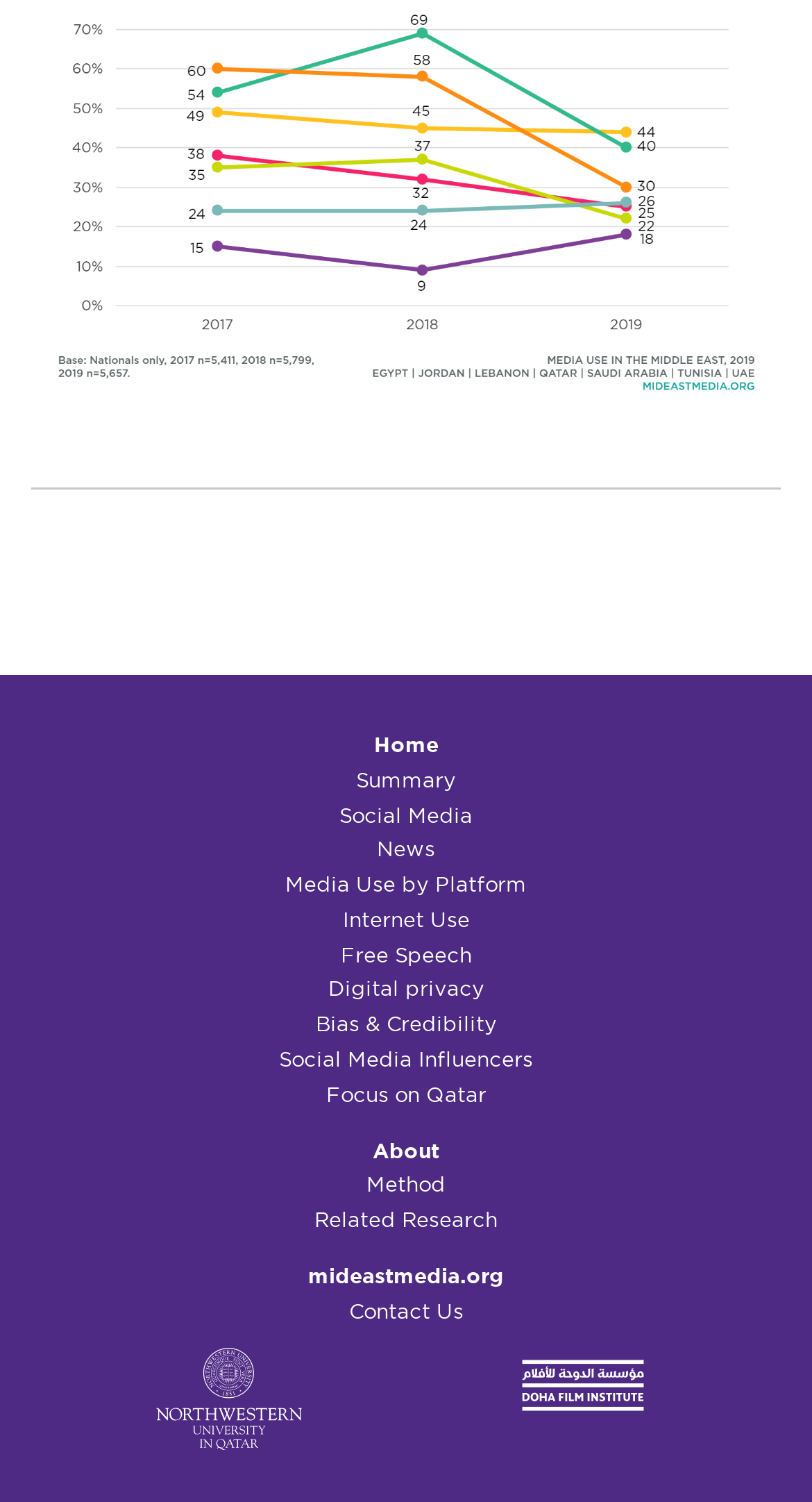From the given element description: "alt="Logo for Social Energizer" title="SE-logo-type-web"", find the bounding box for the UI element. Provide the coordinates as four float numbers between 0 and 1, in the order [left, top, right, bottom].

None